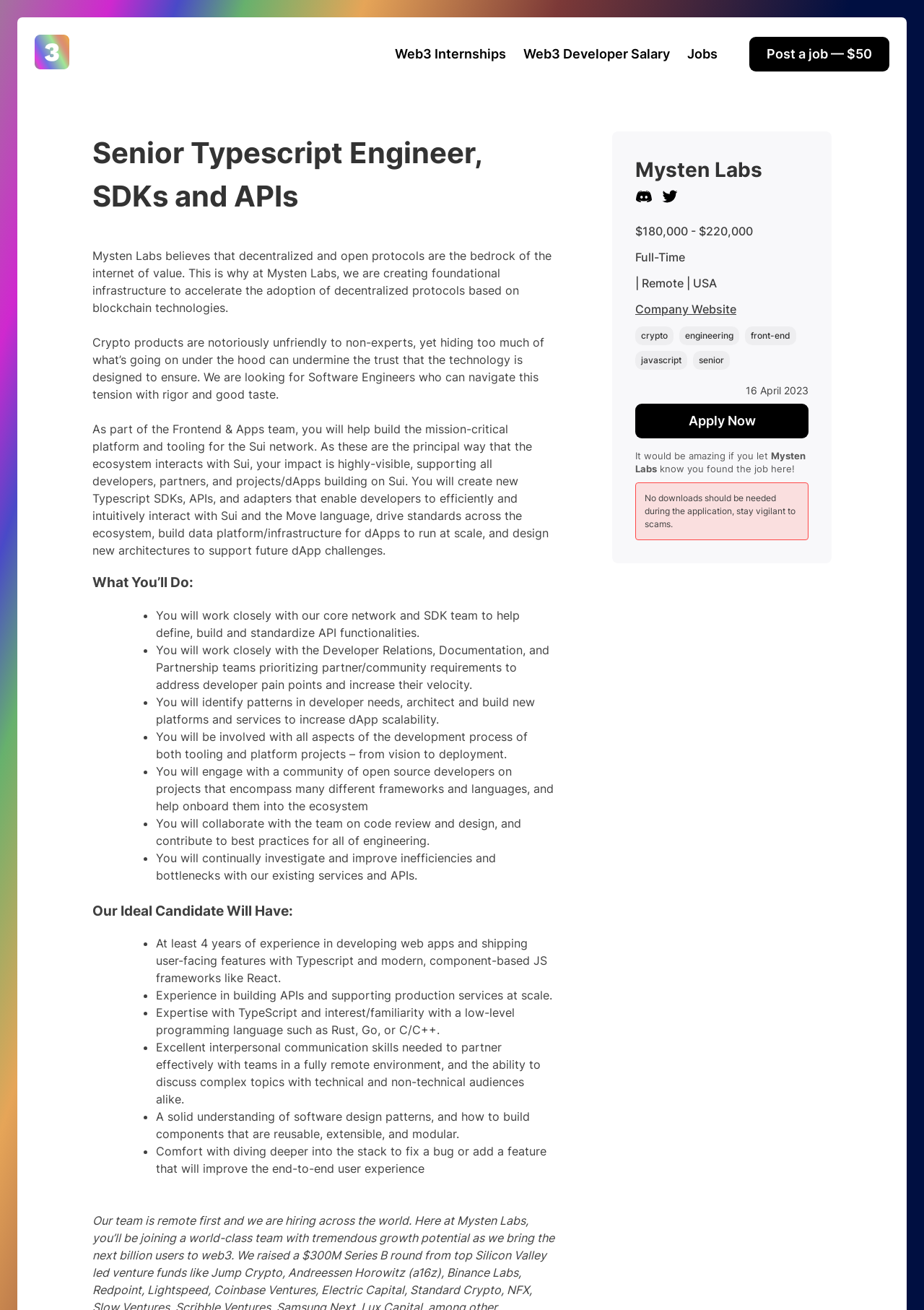What is the company name of the job posting?
Using the visual information, respond with a single word or phrase.

Mysten Labs